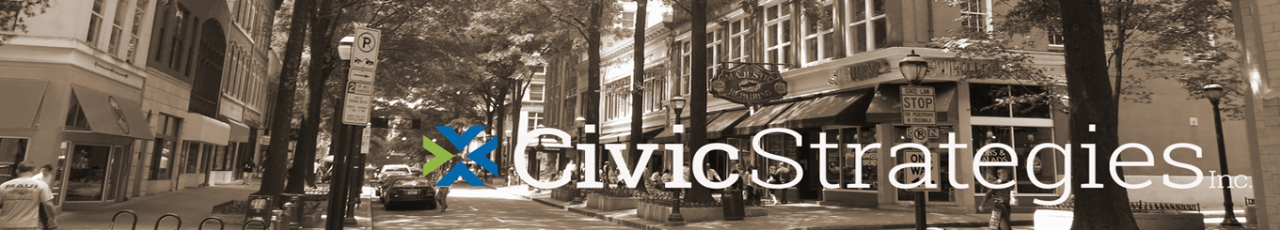Based on the image, provide a detailed and complete answer to the question: 
What is the pedestrian doing on the sidewalk?

The pedestrian is strolling along the sidewalk, indicating a leisurely pace, which adds to the overall sense of a lively and vibrant neighborhood.